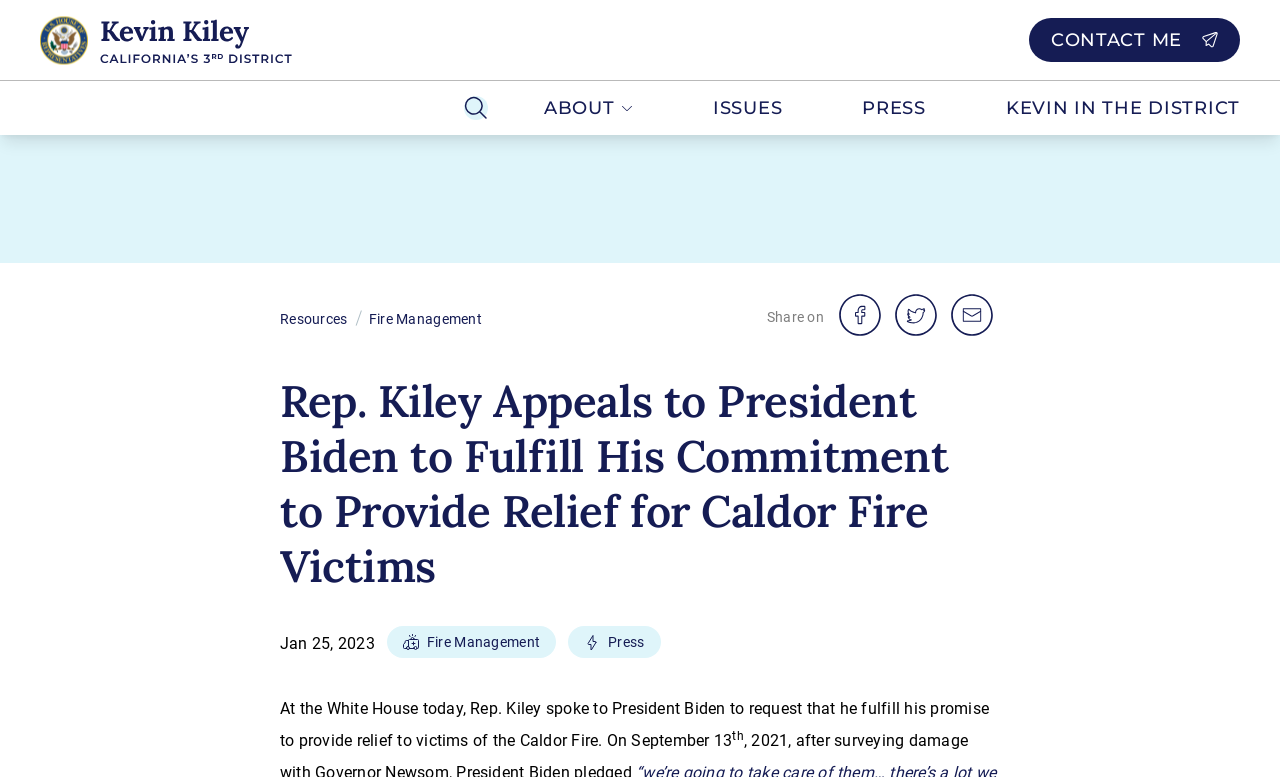Please specify the bounding box coordinates for the clickable region that will help you carry out the instruction: "view issues page".

[0.526, 0.104, 0.642, 0.174]